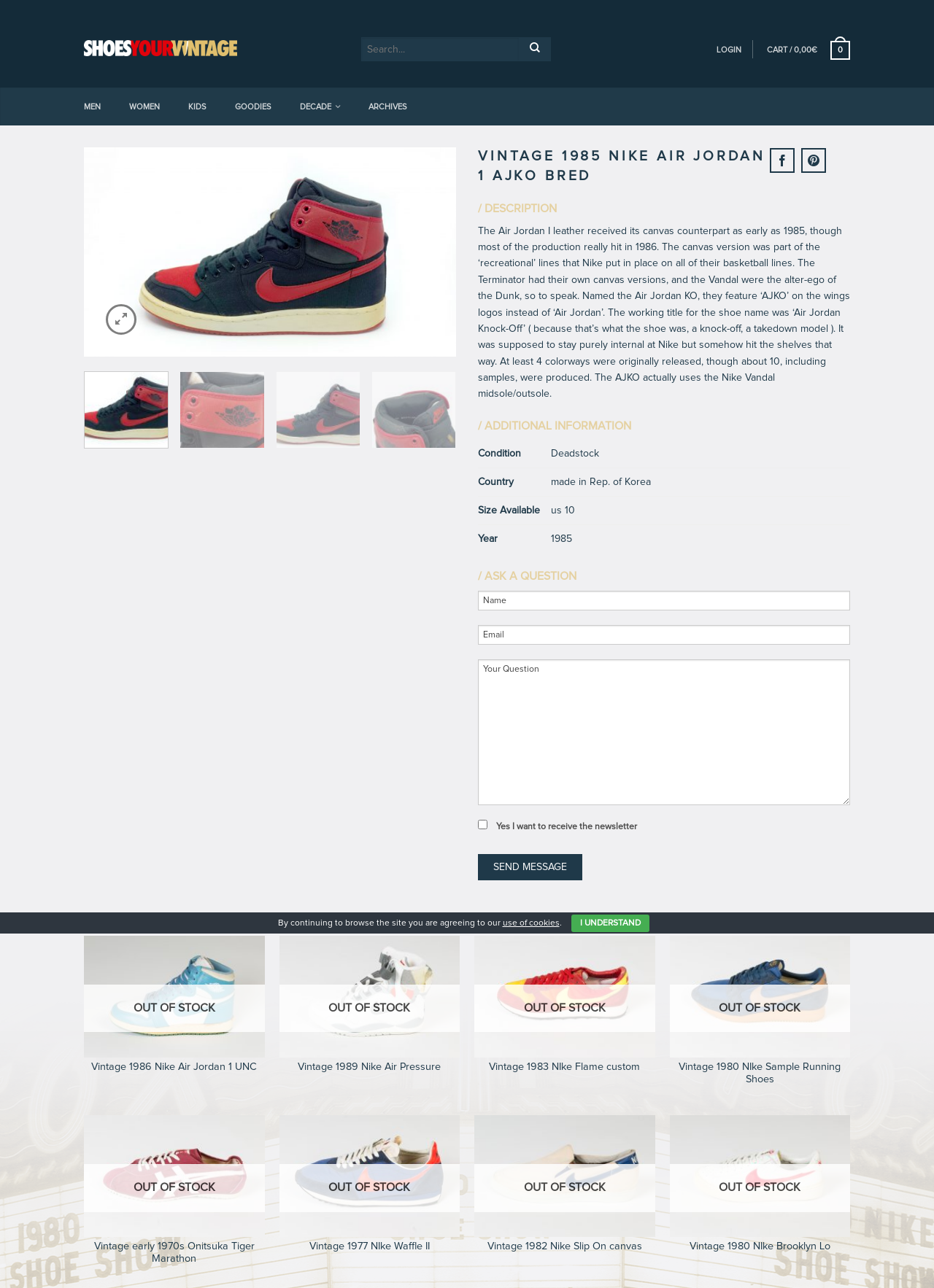Give the bounding box coordinates for the element described by: "3 replies".

None